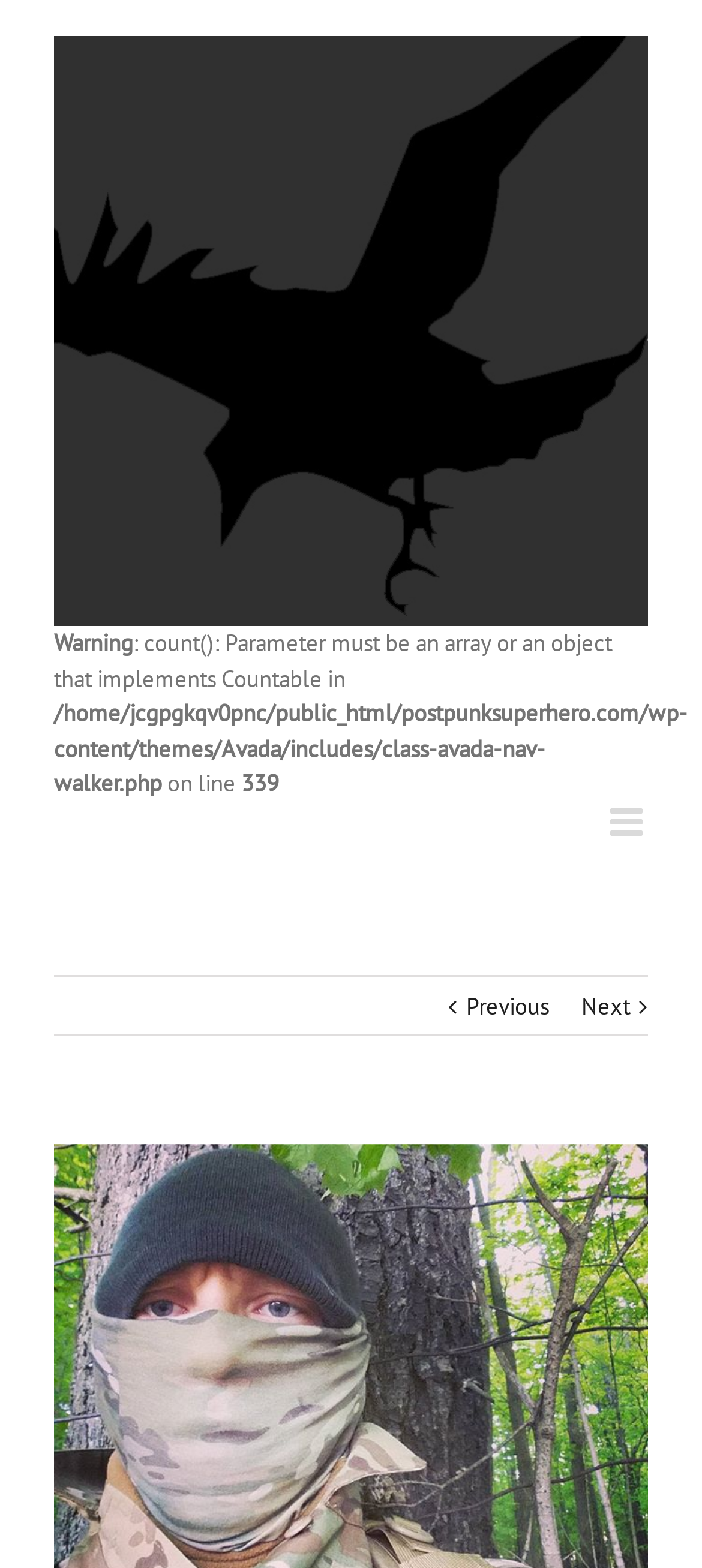What is the purpose of the link 'Toggle mobile menu'?
Provide a detailed answer to the question, using the image to inform your response.

I inferred the purpose of this link by looking at its text content, which is 'Toggle mobile menu'. This suggests that clicking on this link will toggle the visibility of the mobile menu, allowing users to access the menu on mobile devices.